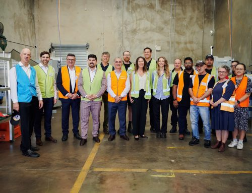Provide a brief response in the form of a single word or phrase:
What do the different colors of the safety vests signify?

Different roles or organizations